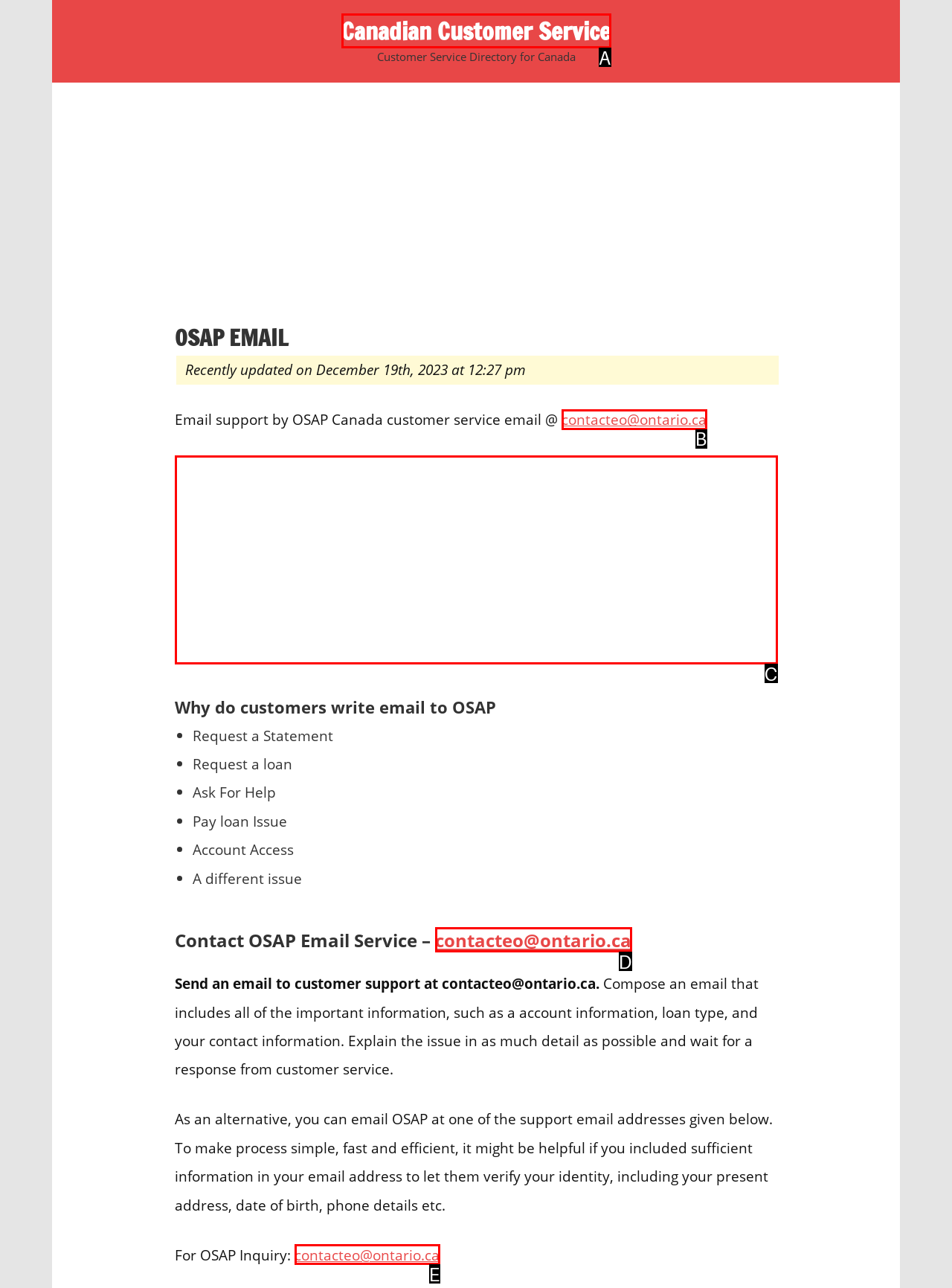Find the option that best fits the description: contacteo@ontario.ca. Answer with the letter of the option.

E